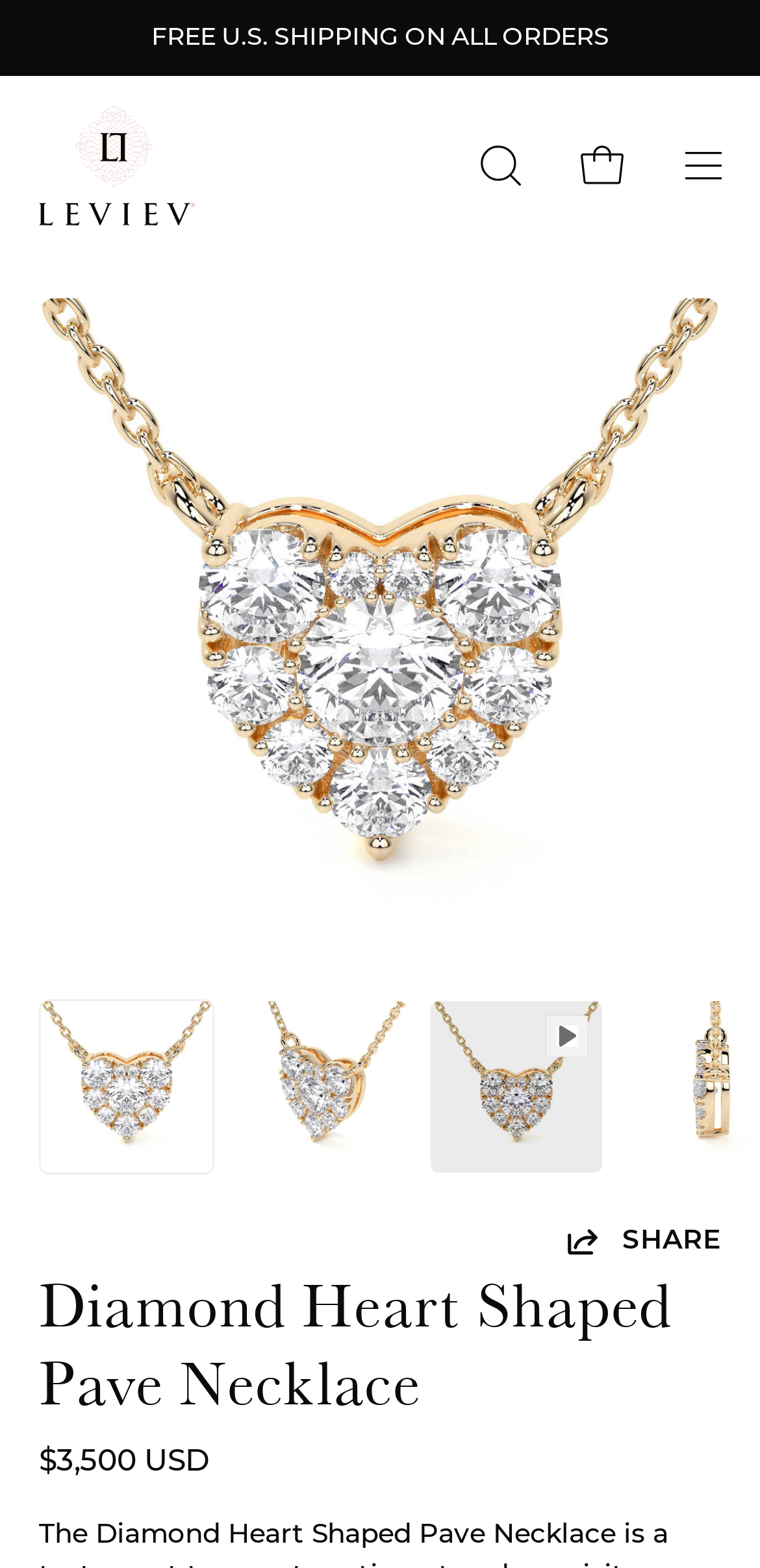Identify the coordinates of the bounding box for the element that must be clicked to accomplish the instruction: "Open navigation menu".

[0.872, 0.049, 0.979, 0.163]